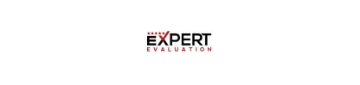What does the simplicity of the logo represent?
Please give a detailed and elaborate answer to the question based on the image.

The simplicity of the logo underscores its professional nature, representing authority and reliability in evaluating products, which is fitting for a brand that provides expert assessments and insights.